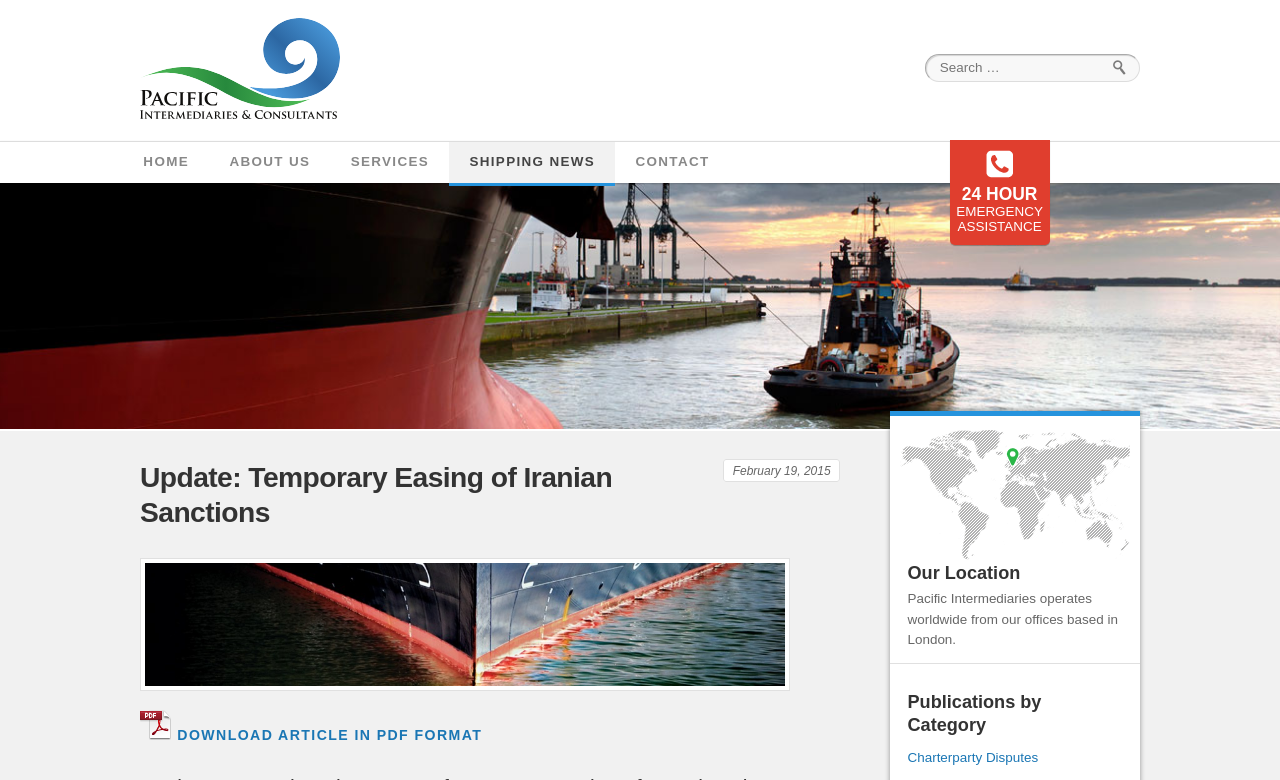Use a single word or phrase to answer the question:
What is the company name on the logo?

Pacific Intermediaries